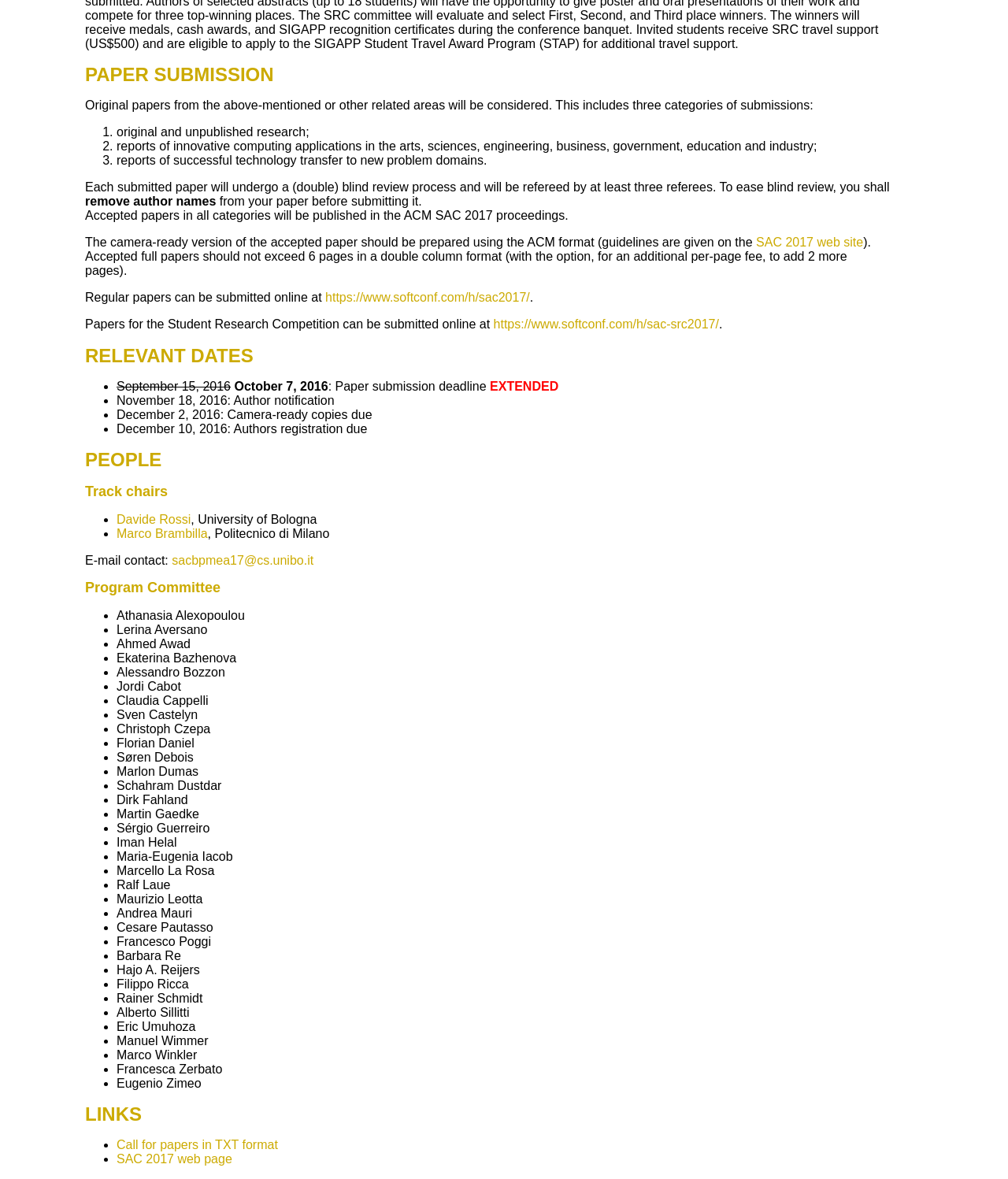Where can regular papers be submitted online?
Observe the image and answer the question with a one-word or short phrase response.

https://www.softconf.com/h/sac2017/